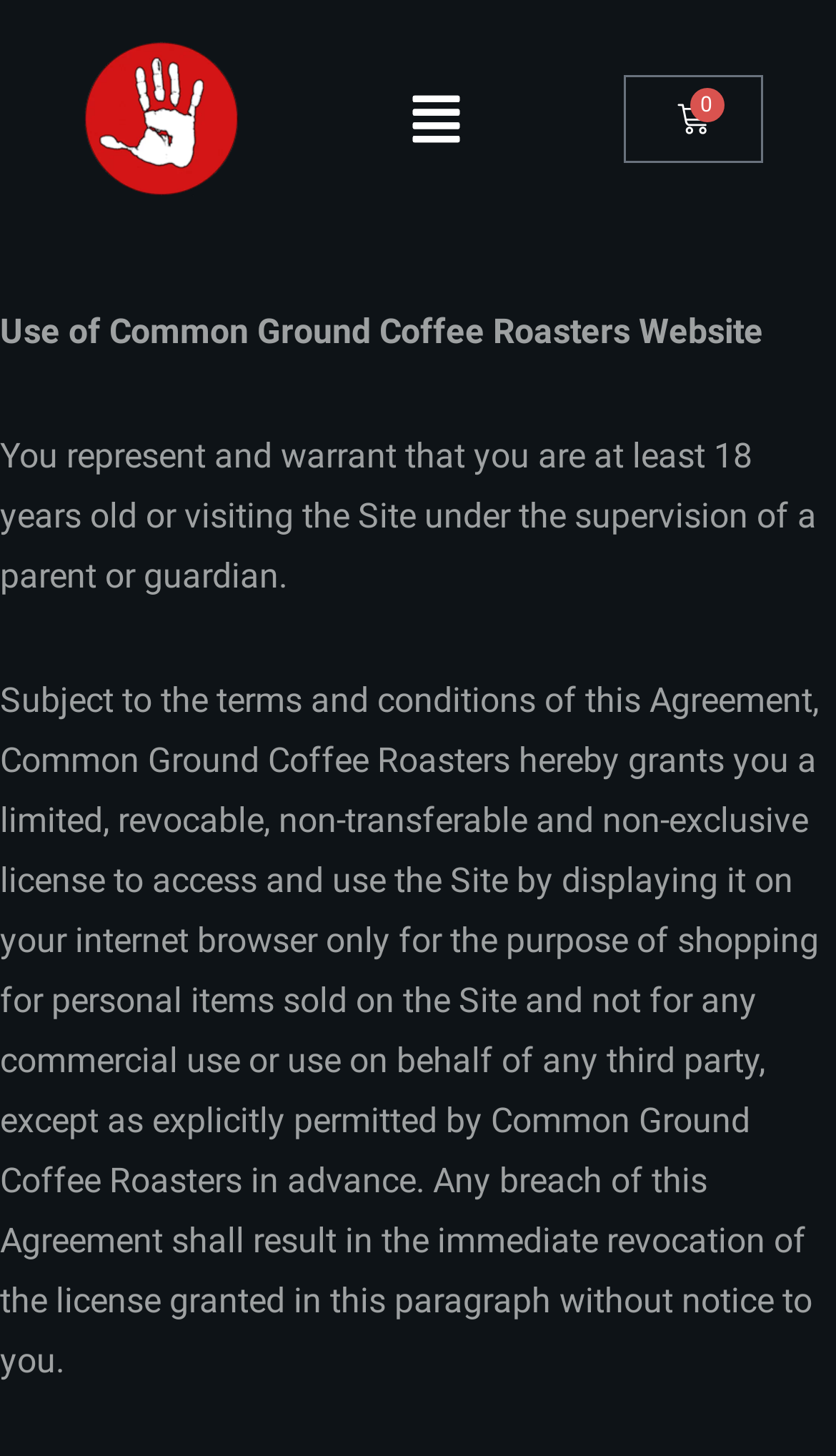Construct a comprehensive description capturing every detail on the webpage.

The webpage is titled "Terms & Conditions – Common Ground Coffee Roasters" and has a prominent header section at the top. On the top-left, there is a link with no text, and on the top-right, there are two identical buttons labeled "Menu" with a popup menu that is not expanded. Next to the "Menu" buttons, there is a link labeled "0 Cart" with a small image of a cart icon to its right.

Below the header section, there are three blocks of text. The first block is a title that reads "Use of Common Ground Coffee Roasters Website". The second block is a paragraph that states the user's age requirement and supervision conditions. The third and longest block is a detailed description of the terms and conditions of using the website, including the license granted to users and the consequences of breaching the agreement.